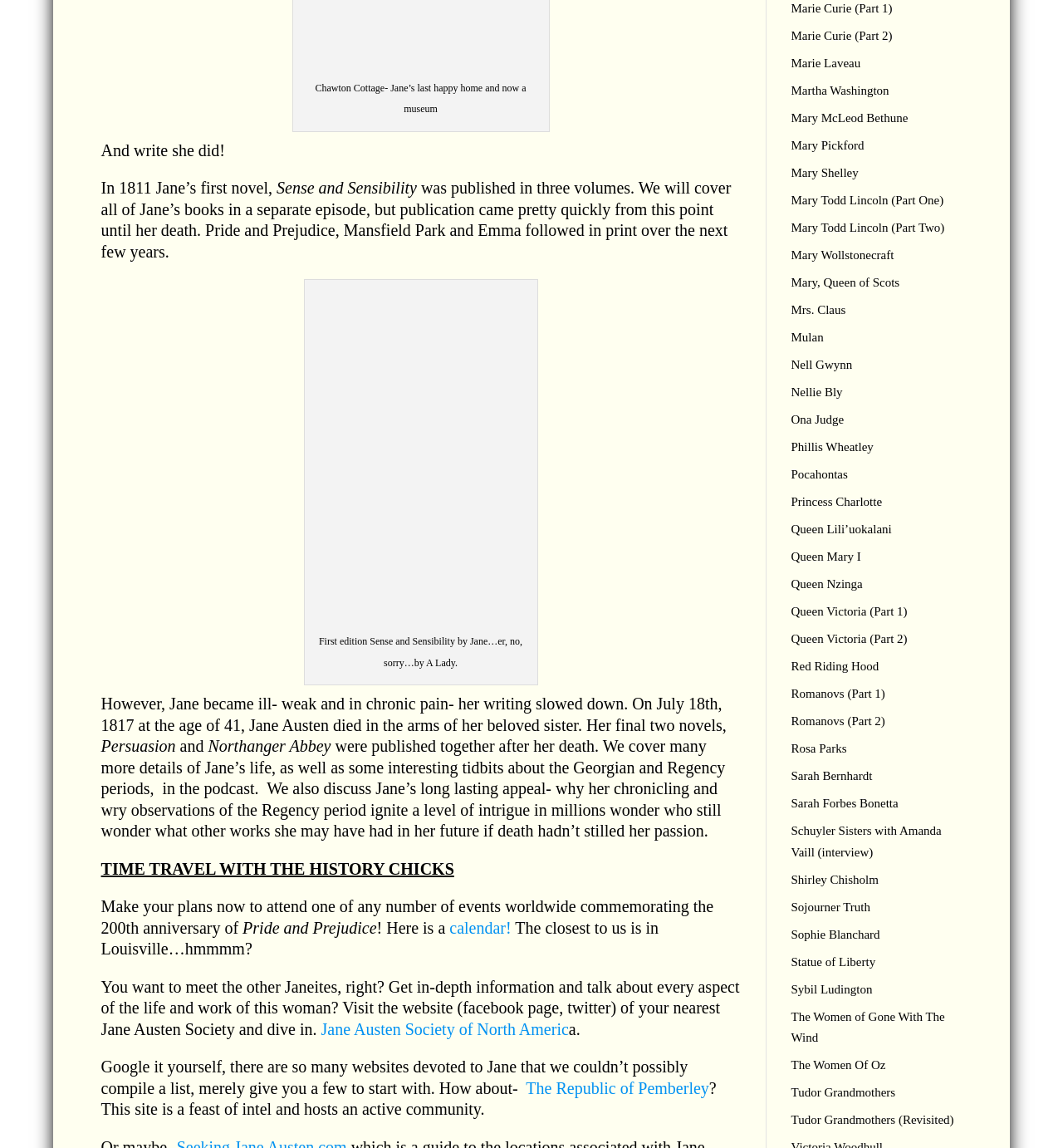Locate the bounding box coordinates of the element that needs to be clicked to carry out the instruction: "Check the calendar for Pride and Prejudice events". The coordinates should be given as four float numbers ranging from 0 to 1, i.e., [left, top, right, bottom].

[0.423, 0.8, 0.481, 0.816]